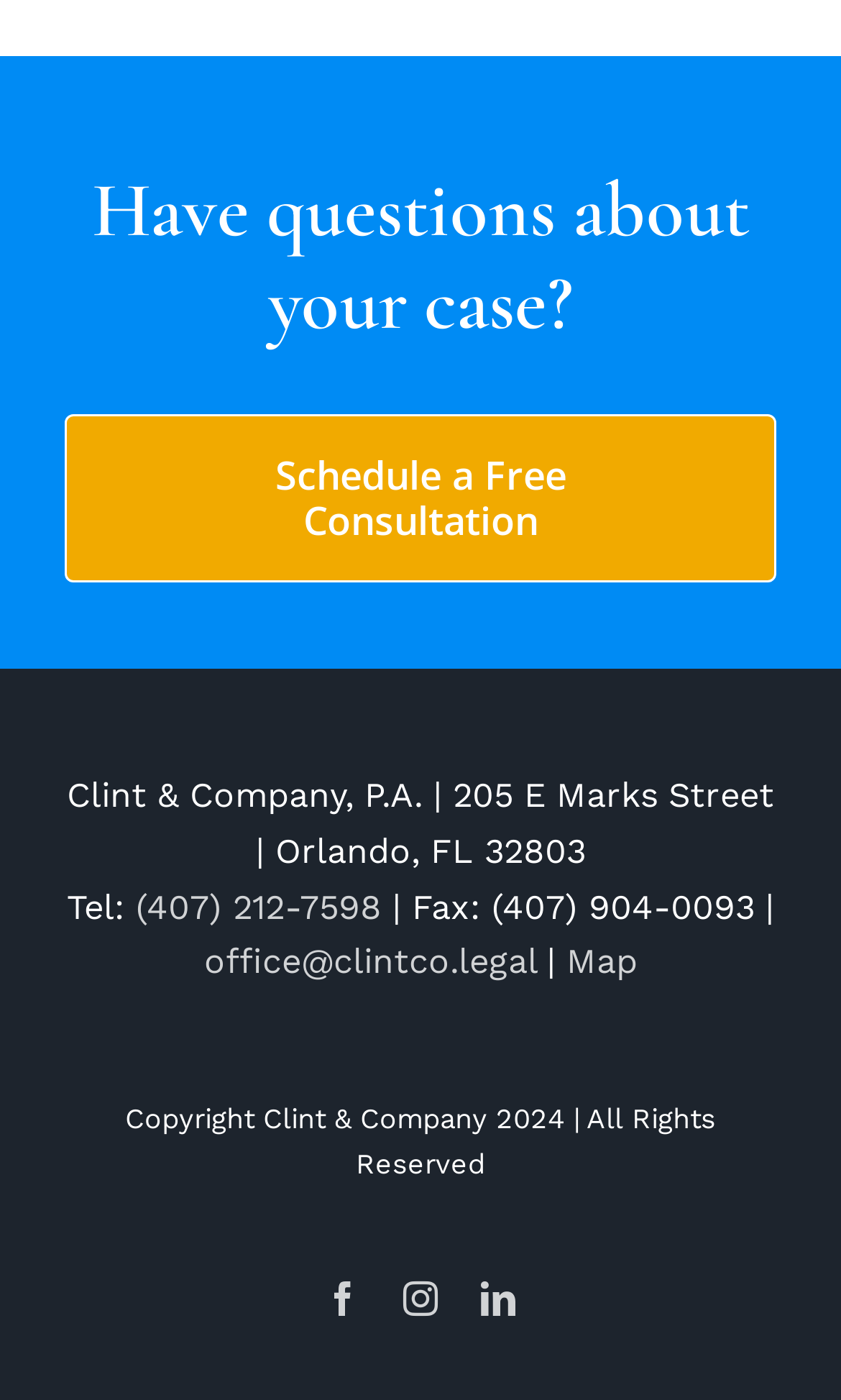Locate the bounding box of the UI element based on this description: "Schedule a Free Consultation". Provide four float numbers between 0 and 1 as [left, top, right, bottom].

[0.077, 0.296, 0.923, 0.417]